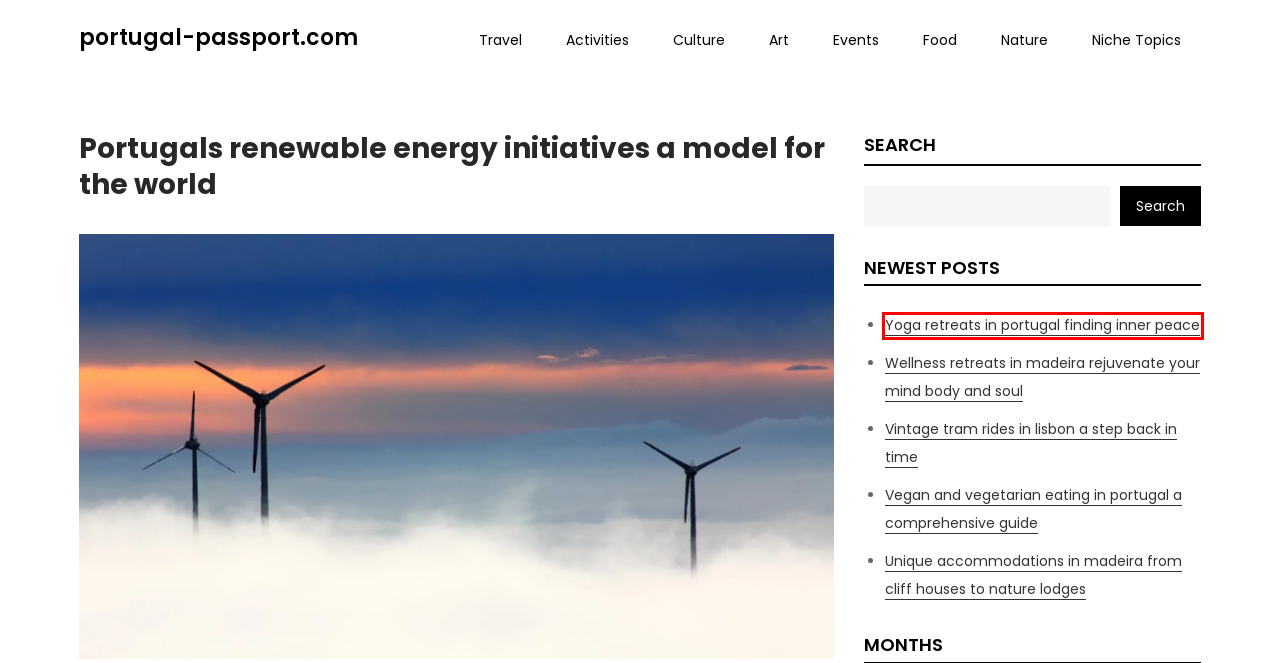You have a screenshot of a webpage where a red bounding box highlights a specific UI element. Identify the description that best matches the resulting webpage after the highlighted element is clicked. The choices are:
A. Travel – portugal-passport.com
B. Art – portugal-passport.com
C. Wellness retreats in madeira rejuvenate your mind body and soul – portugal-passport.com
D. Unique accommodations in madeira from cliff houses to nature lodges – portugal-passport.com
E. Activities – portugal-passport.com
F. Vintage tram rides in lisbon a step back in time – portugal-passport.com
G. Vegan and vegetarian eating in portugal a comprehensive guide – portugal-passport.com
H. Yoga retreats in portugal finding inner peace – portugal-passport.com

H